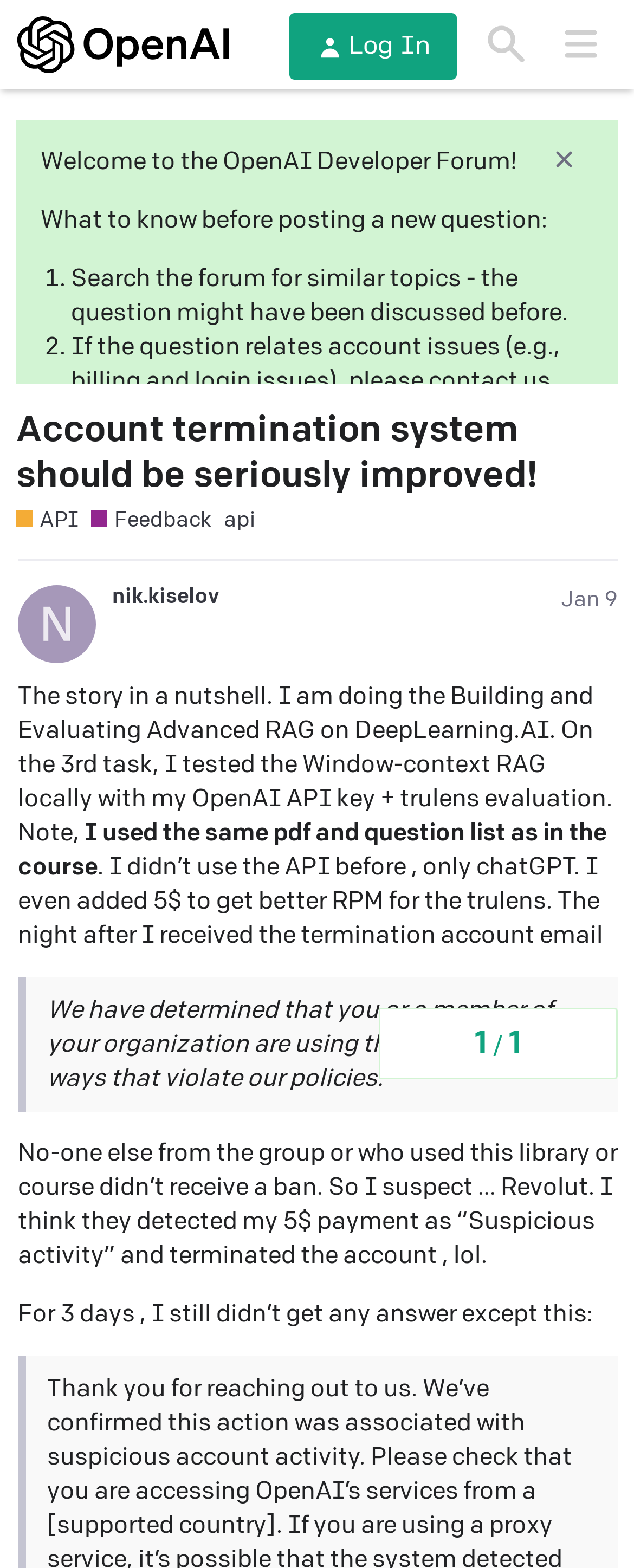Identify the bounding box coordinates for the region of the element that should be clicked to carry out the instruction: "Click the 'Log In' button". The bounding box coordinates should be four float numbers between 0 and 1, i.e., [left, top, right, bottom].

[0.457, 0.009, 0.721, 0.051]